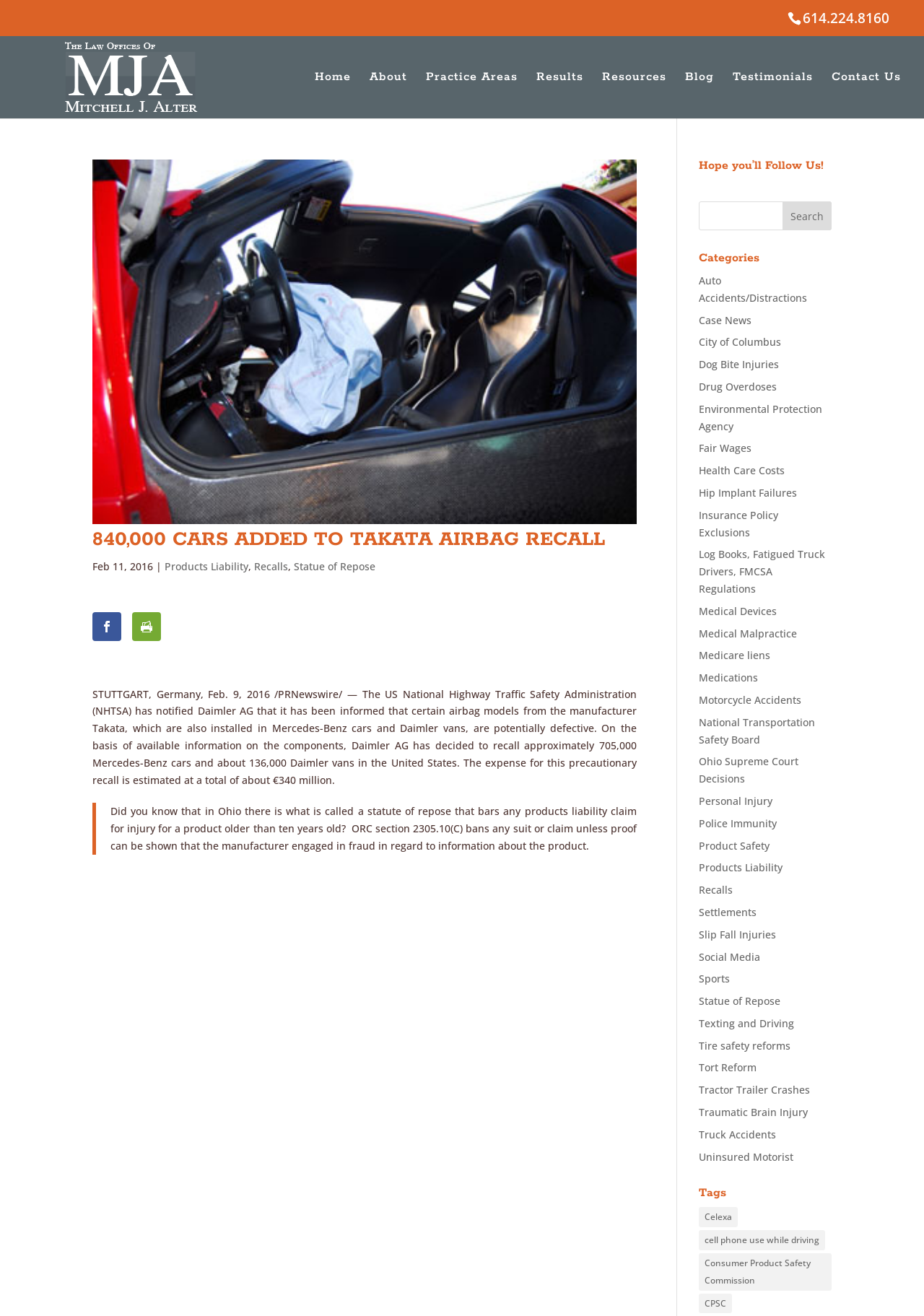Determine the bounding box coordinates of the region I should click to achieve the following instruction: "Search for something". Ensure the bounding box coordinates are four float numbers between 0 and 1, i.e., [left, top, right, bottom].

[0.756, 0.153, 0.9, 0.175]